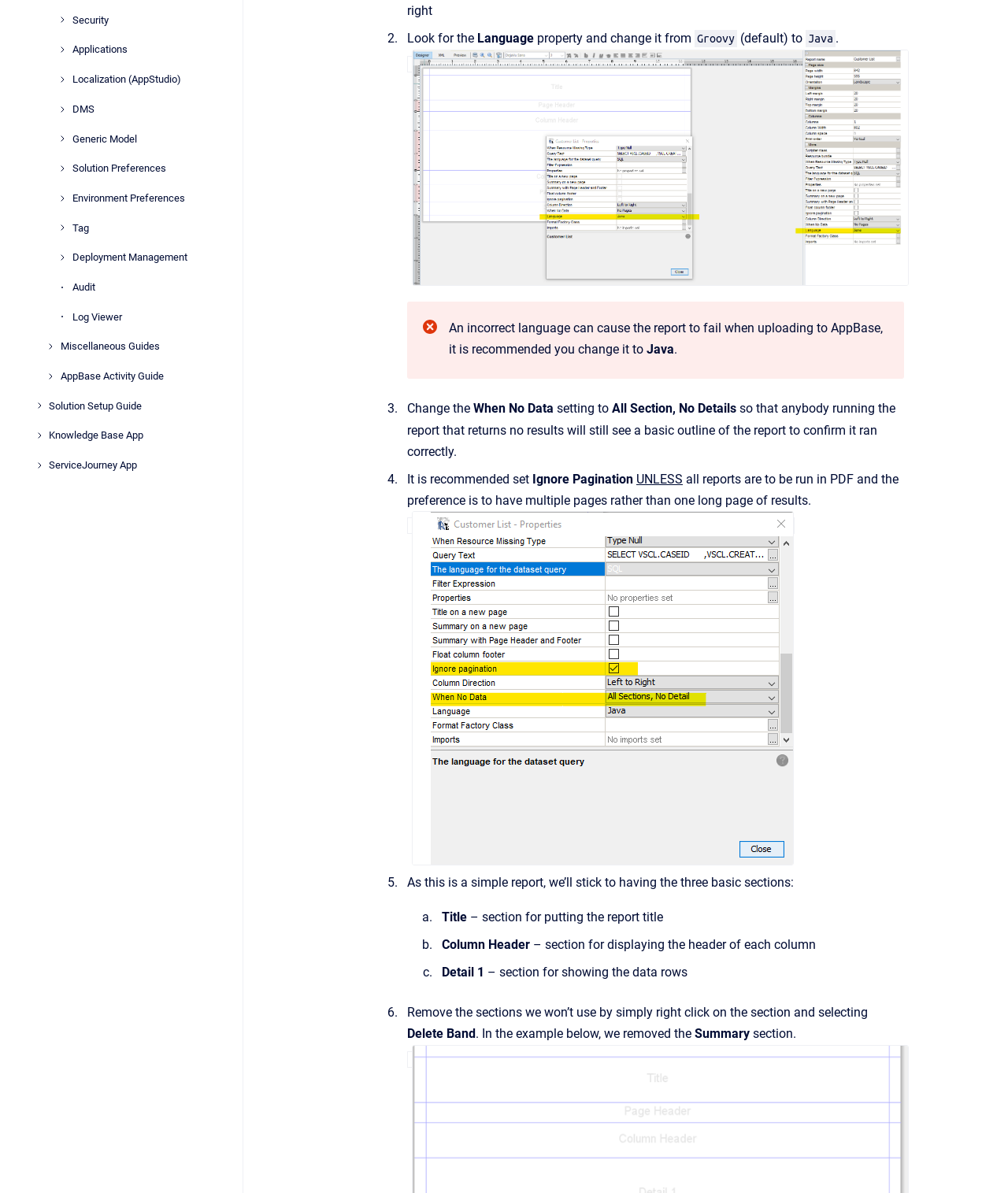Using the webpage screenshot, locate the HTML element that fits the following description and provide its bounding box: "Miscellaneous Guides".

[0.06, 0.279, 0.216, 0.302]